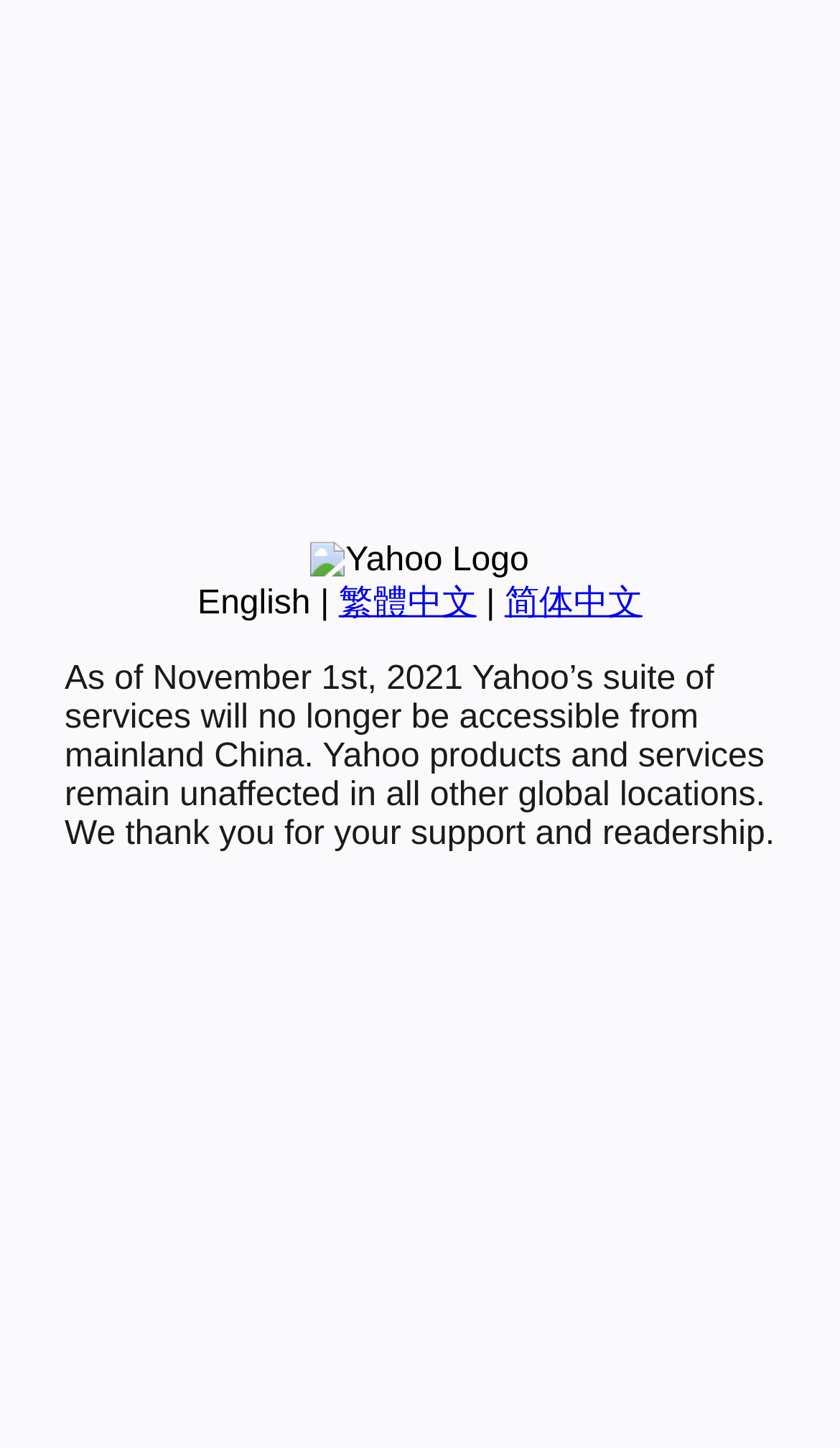Find and provide the bounding box coordinates for the UI element described here: "简体中文". The coordinates should be given as four float numbers between 0 and 1: [left, top, right, bottom].

[0.601, 0.404, 0.765, 0.429]